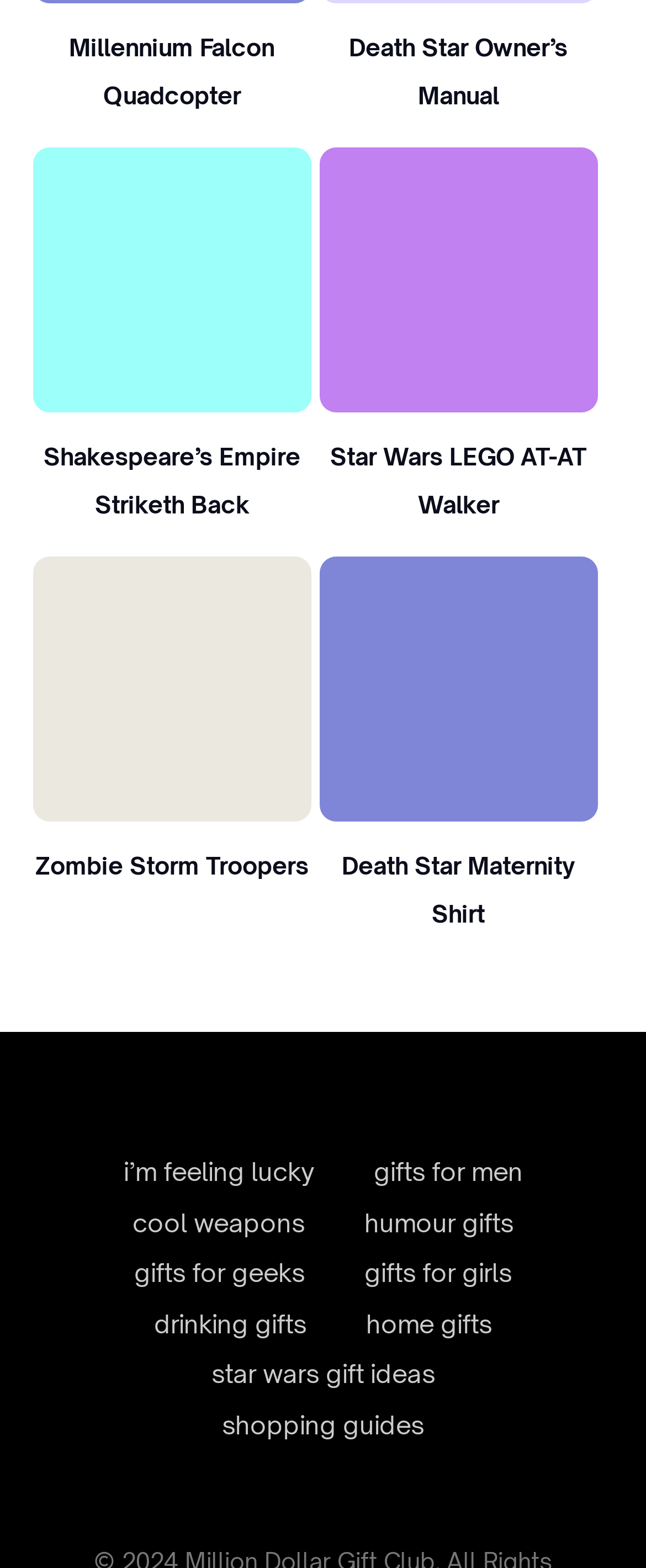Please respond in a single word or phrase: 
What is the category of the 'cool weapons' link?

Gifts for men